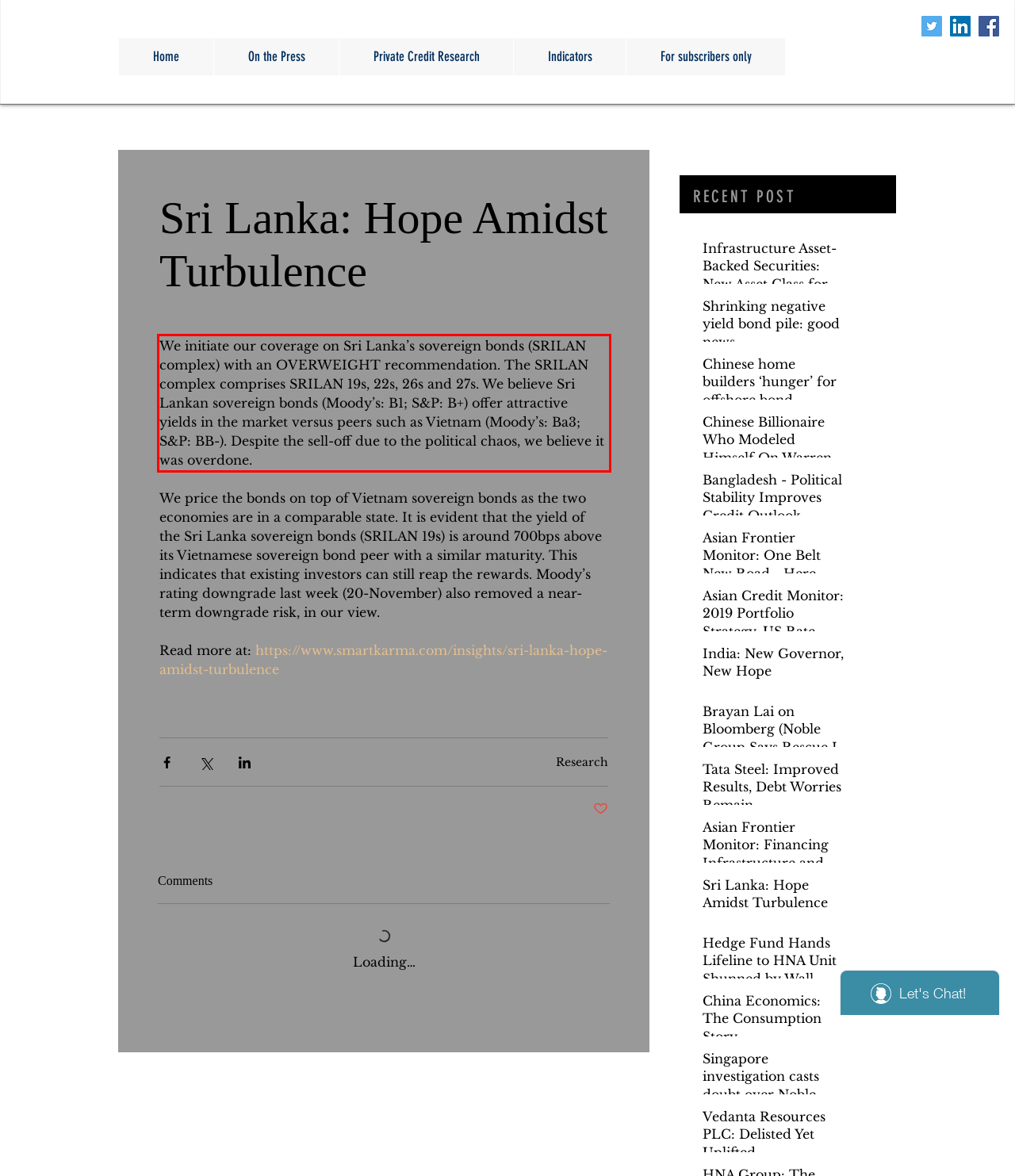From the provided screenshot, extract the text content that is enclosed within the red bounding box.

We initiate our coverage on Sri Lanka’s sovereign bonds (SRILAN complex) with an OVERWEIGHT recommendation. The SRILAN complex comprises SRILAN 19s, 22s, 26s and 27s. We believe Sri Lankan sovereign bonds (Moody’s: B1; S&P: B+) offer attractive yields in the market versus peers such as Vietnam (Moody’s: Ba3; S&P: BB-). Despite the sell-off due to the political chaos, we believe it was overdone.